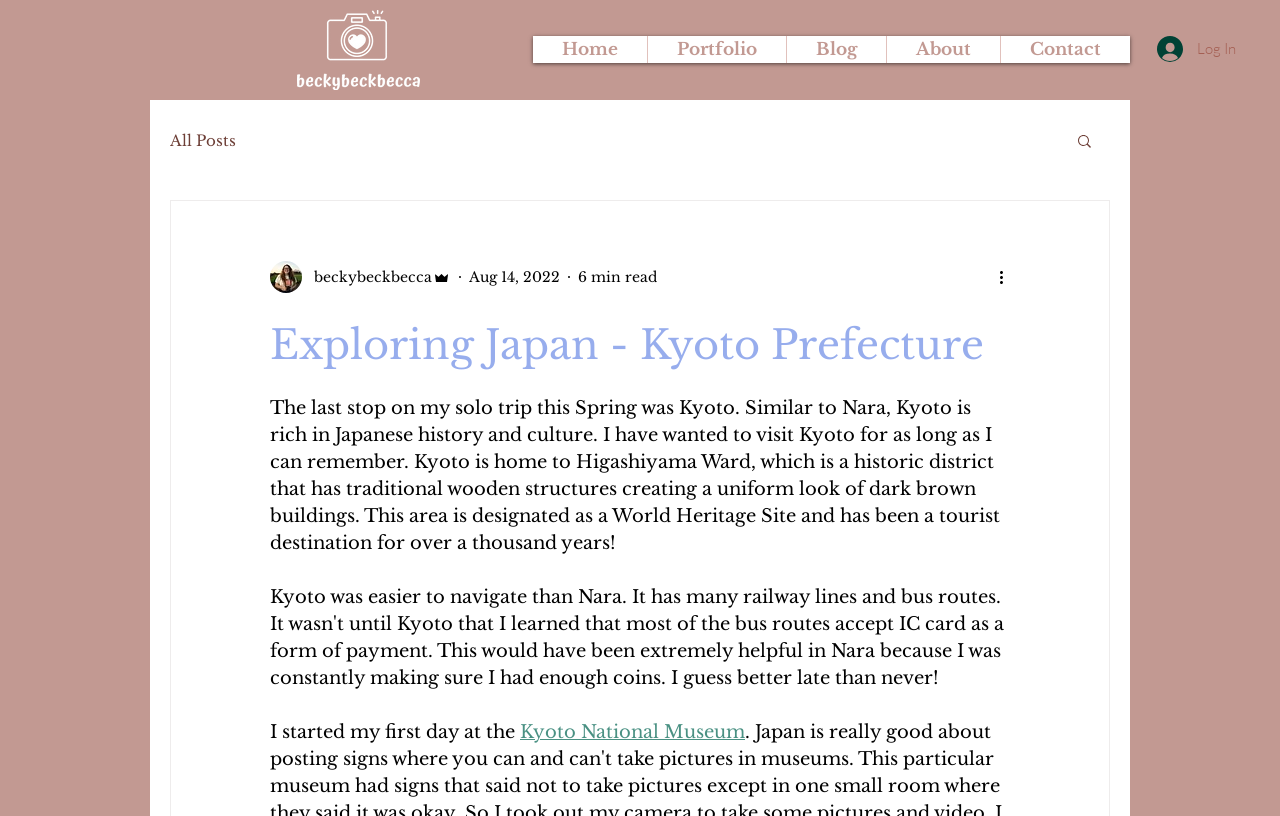Determine the bounding box coordinates of the element that should be clicked to execute the following command: "View the writer's profile".

[0.211, 0.32, 0.352, 0.359]